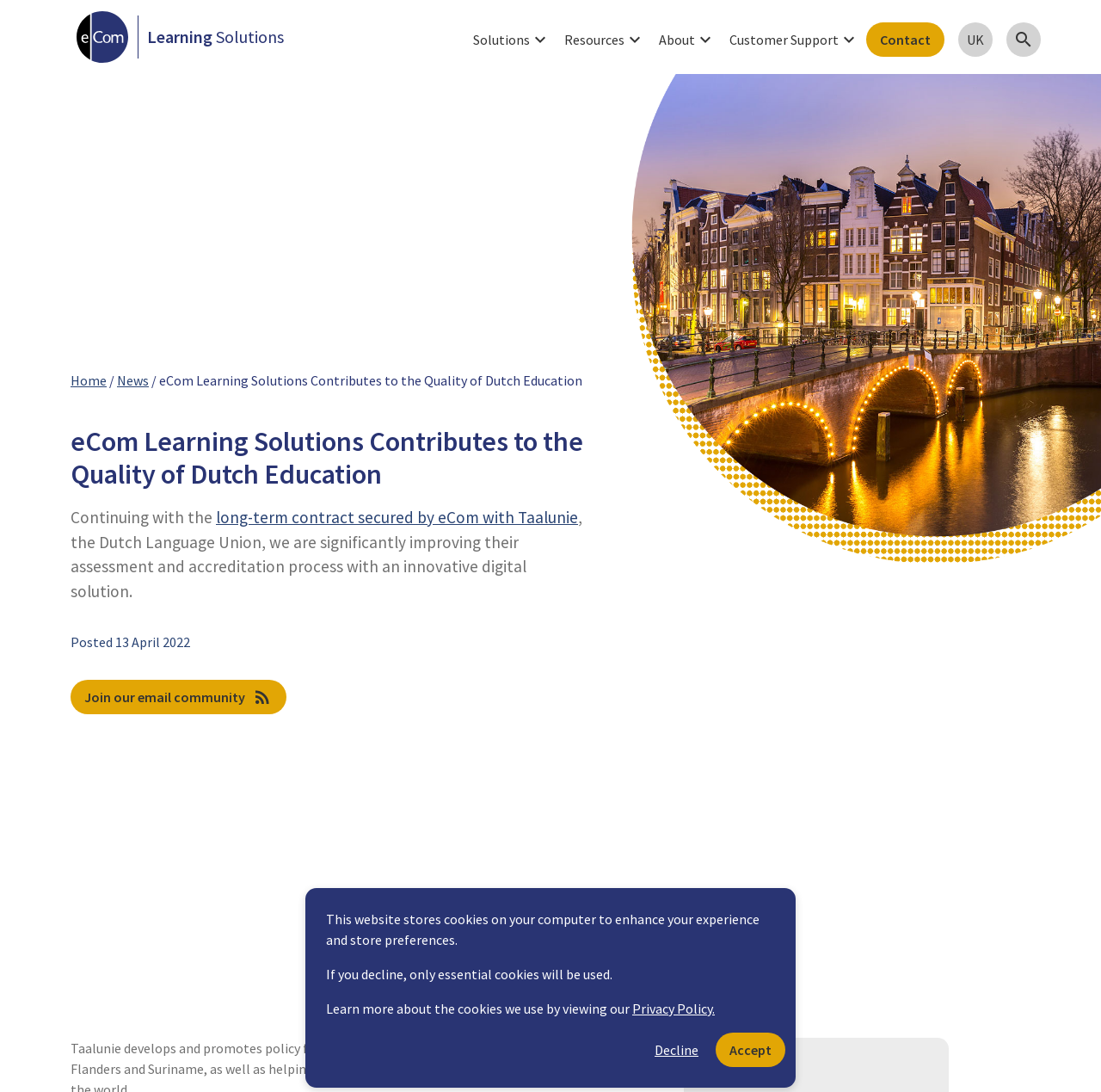What is the language of the webpage?
Using the image as a reference, answer the question in detail.

Although the webpage is related to the Dutch language and culture, the language of the webpage itself is English, as can be inferred from the text and content on the webpage.